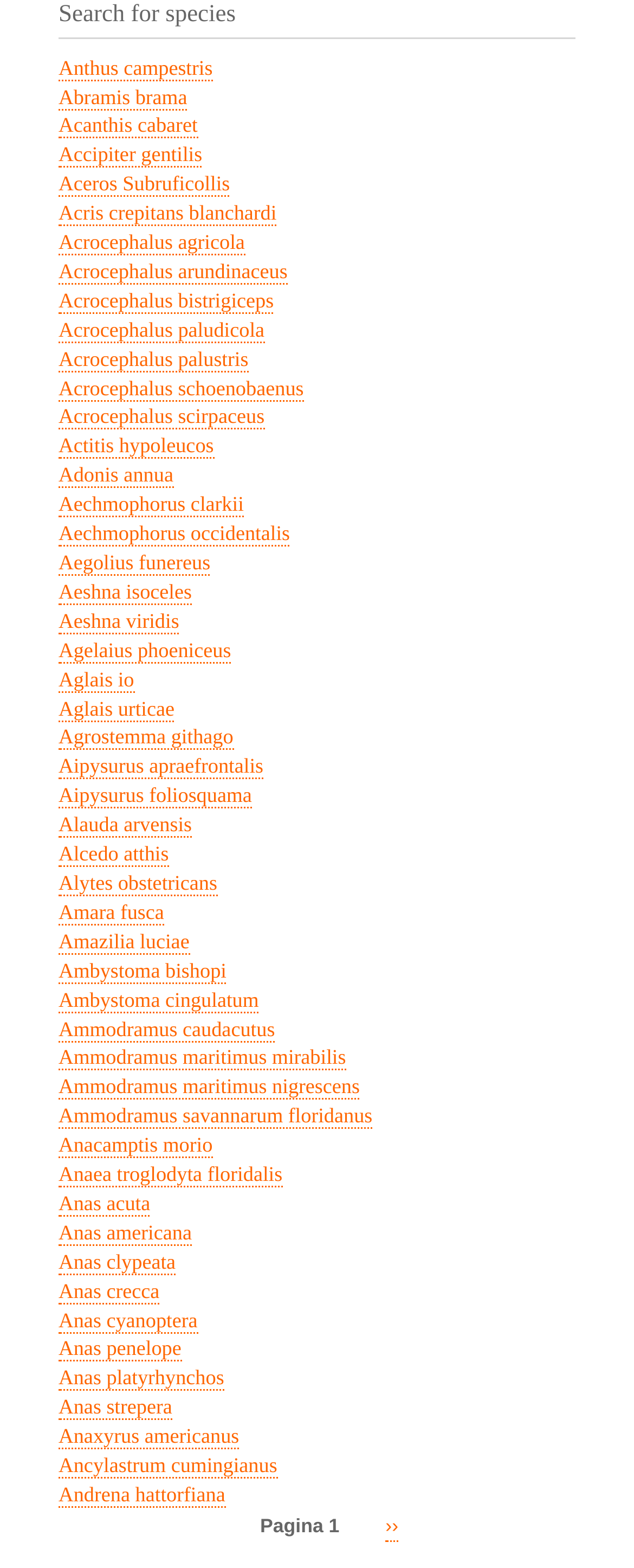What is the text of the link at the bottom of the page? Based on the image, give a response in one word or a short phrase.

Volgende pagina